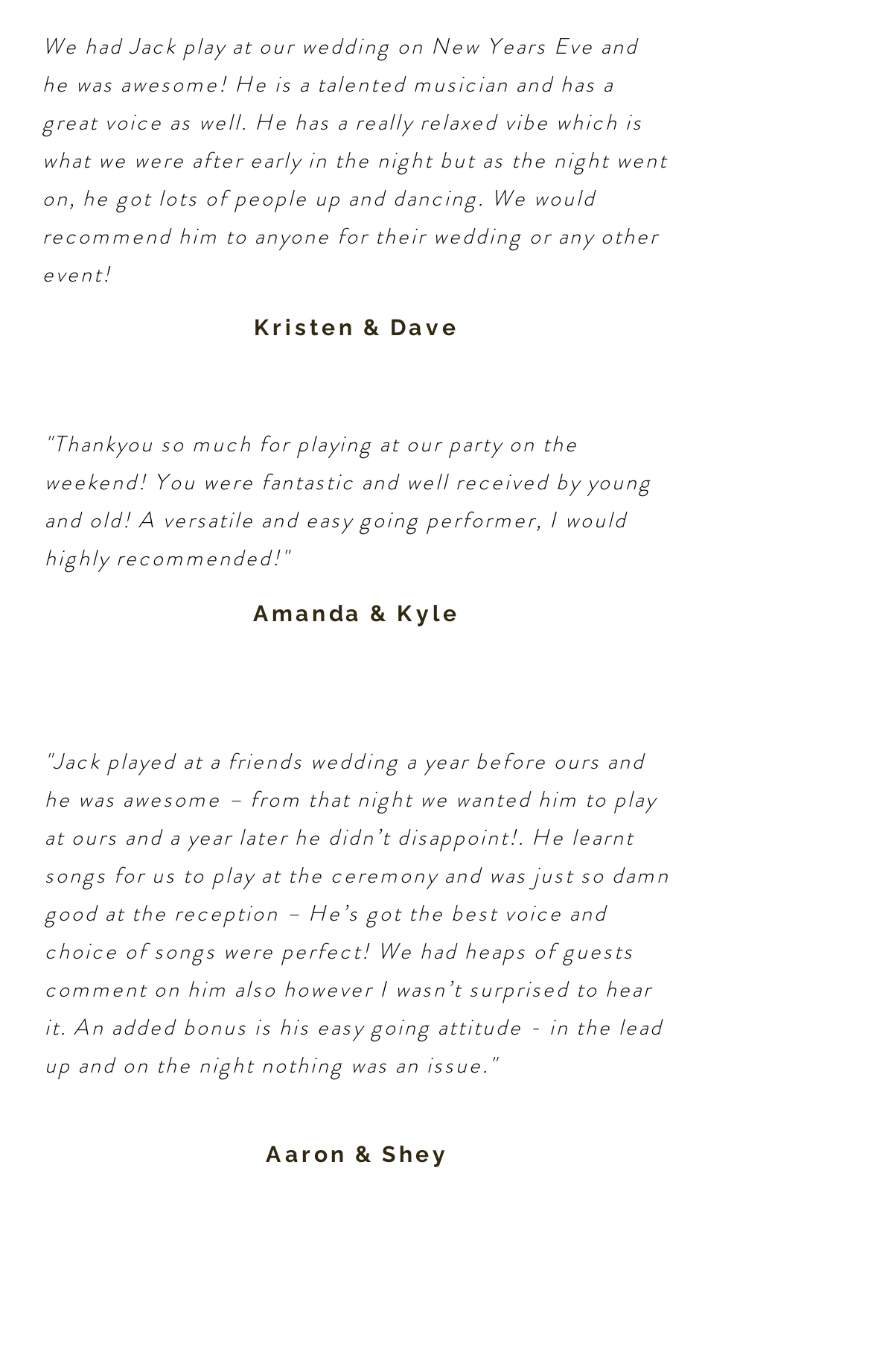Using details from the image, please answer the following question comprehensively:
How many social media links are available?

I counted the number of link elements under the 'Social Bar' list, which are 4 in total, representing different social media platforms.